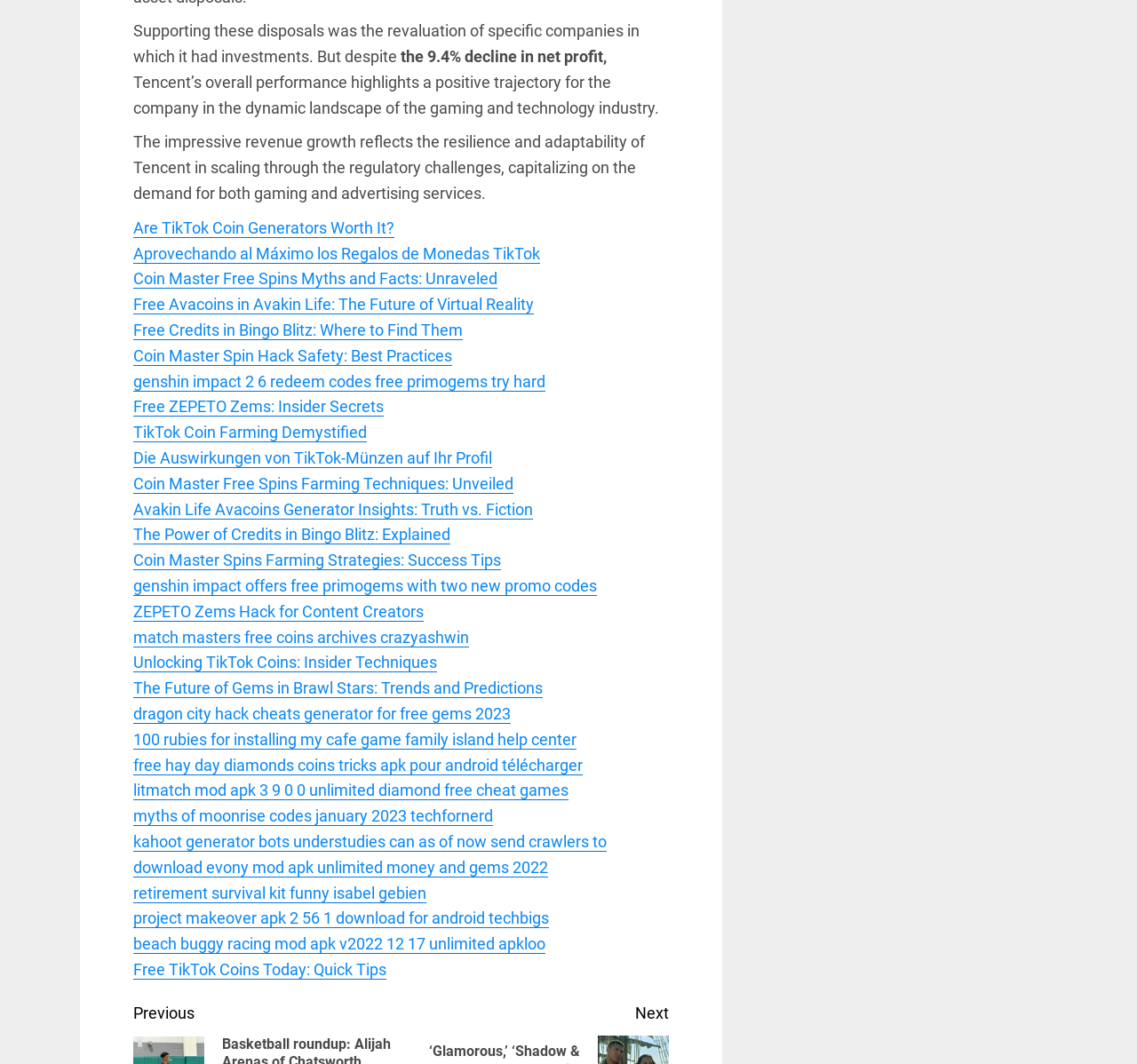Find the bounding box coordinates of the clickable region needed to perform the following instruction: "Click on 'Are TikTok Coin Generators Worth It?'". The coordinates should be provided as four float numbers between 0 and 1, i.e., [left, top, right, bottom].

[0.117, 0.205, 0.347, 0.224]